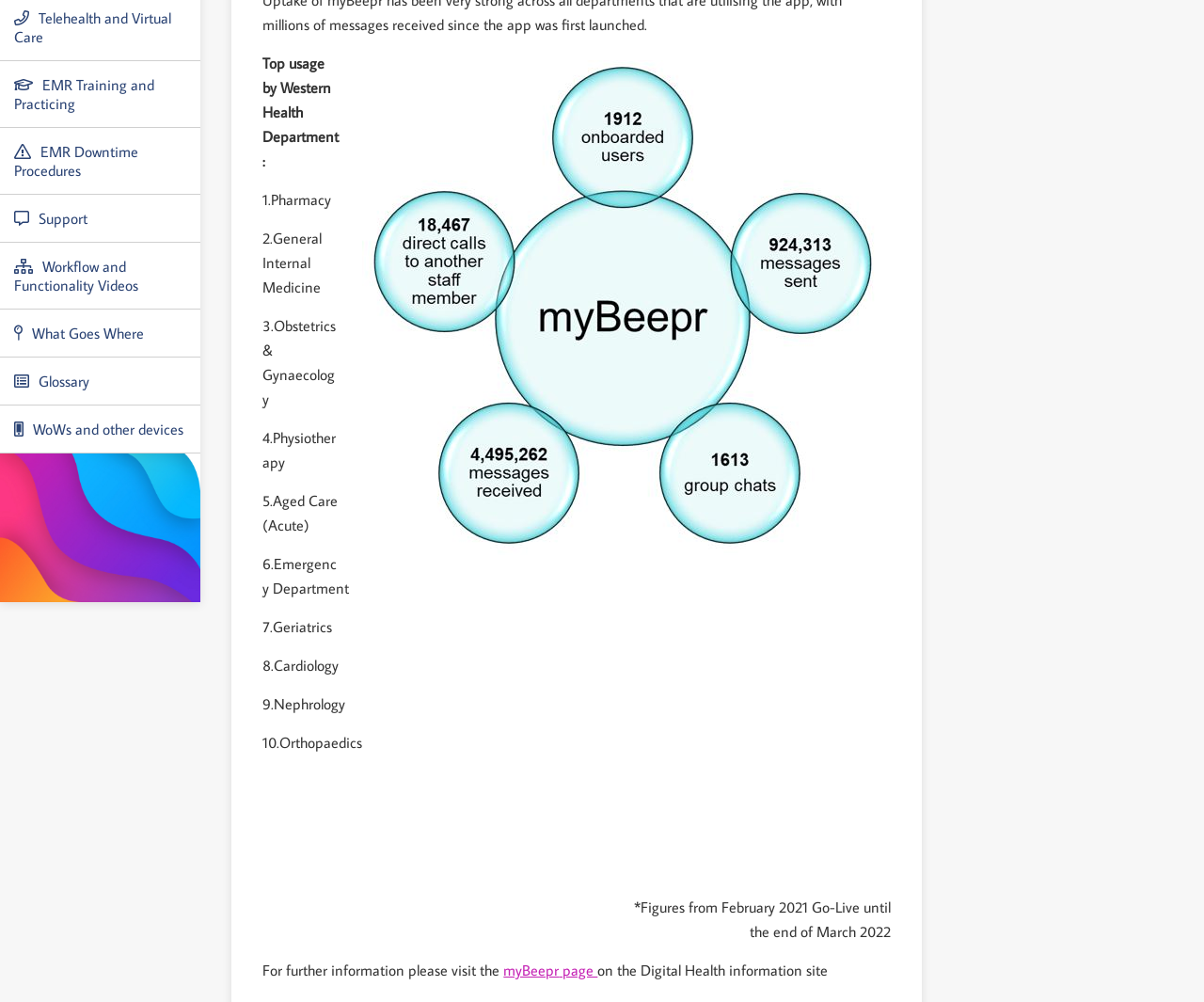Calculate the bounding box coordinates for the UI element based on the following description: "What Goes Where". Ensure the coordinates are four float numbers between 0 and 1, i.e., [left, top, right, bottom].

[0.0, 0.309, 0.167, 0.357]